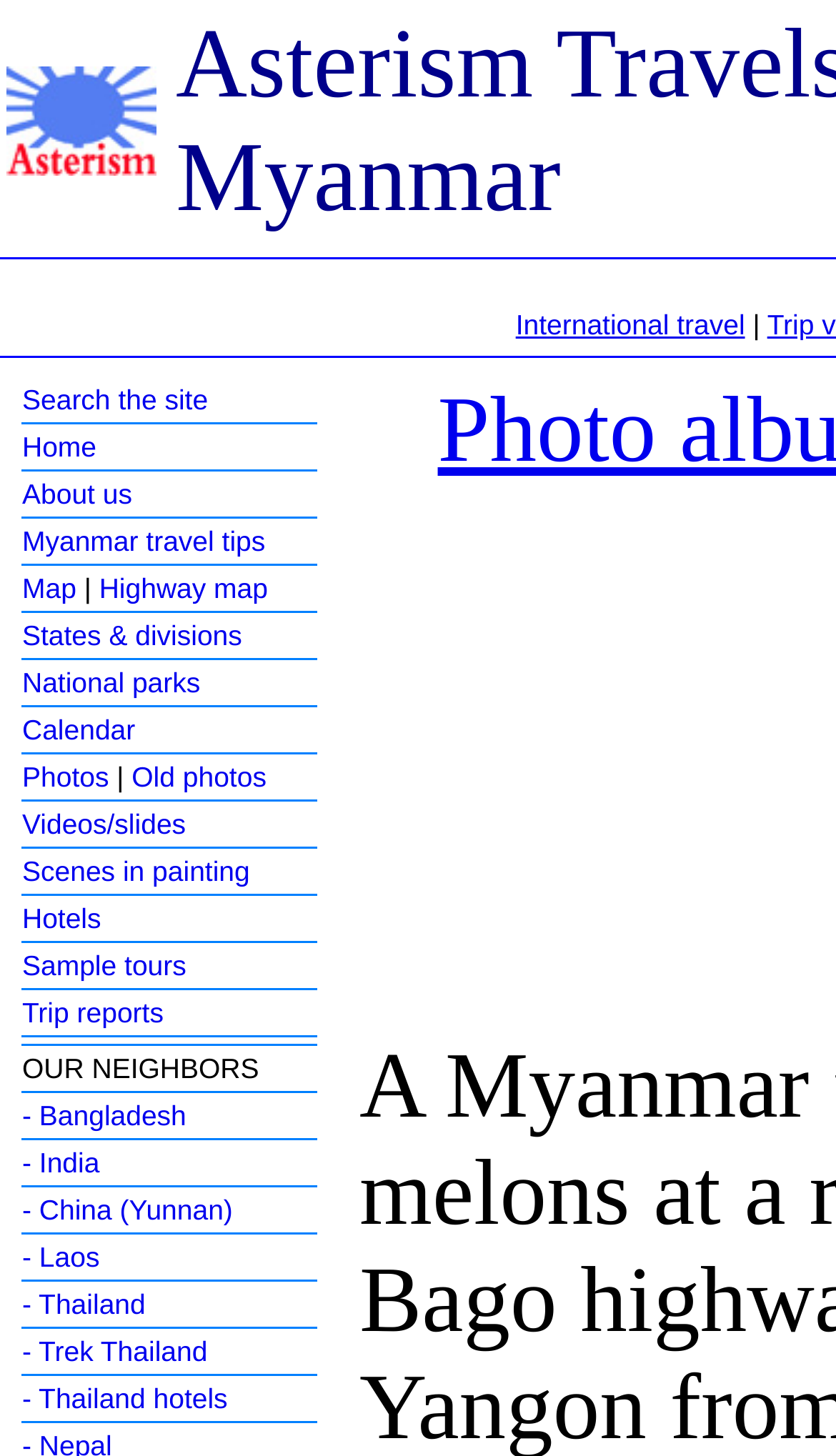Pinpoint the bounding box coordinates of the element that must be clicked to accomplish the following instruction: "Search the site". The coordinates should be in the format of four float numbers between 0 and 1, i.e., [left, top, right, bottom].

[0.026, 0.263, 0.249, 0.286]